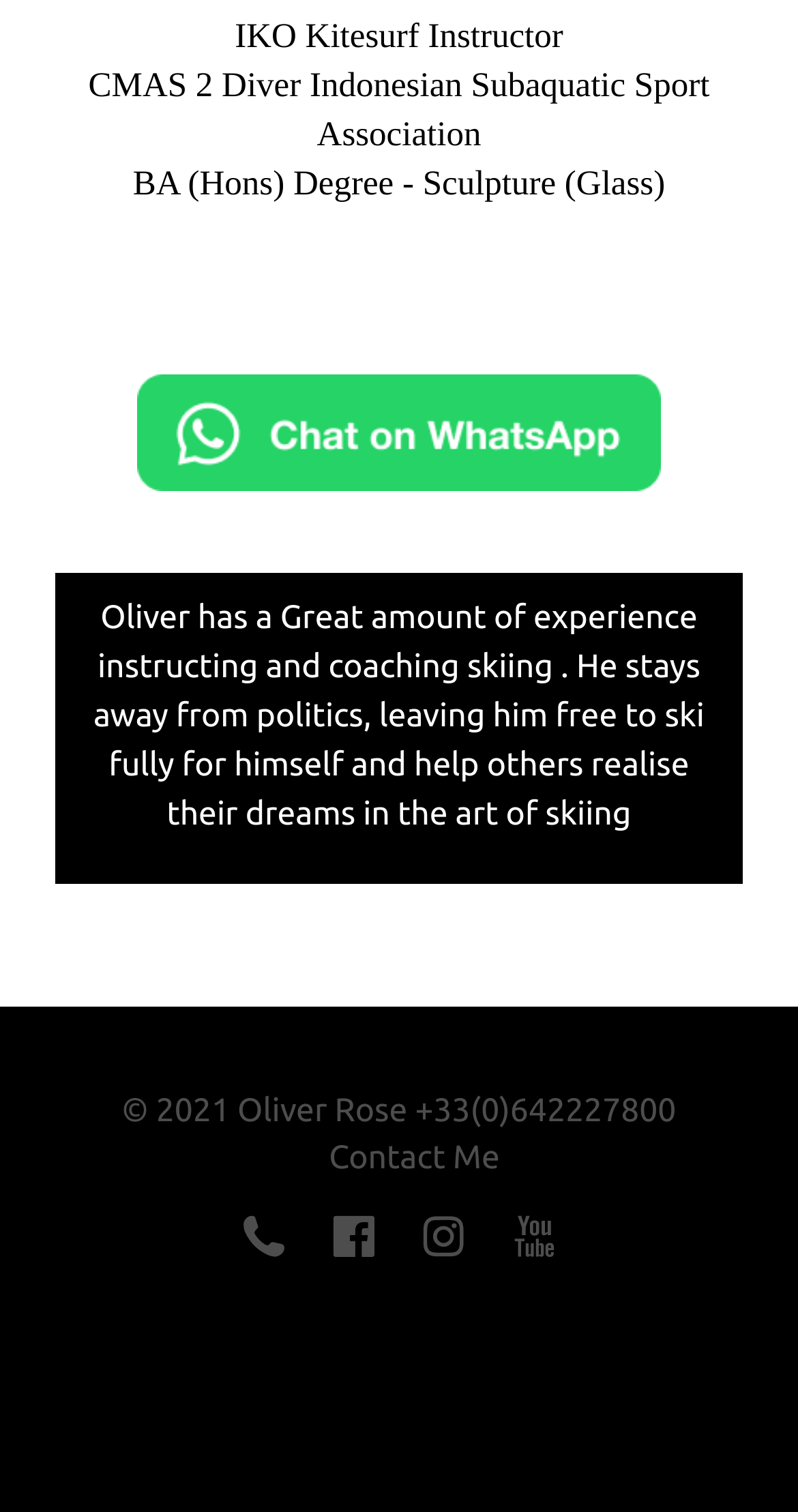What is the degree Oliver holds?
Examine the webpage screenshot and provide an in-depth answer to the question.

The StaticText element 'BA (Hons) Degree - Sculpture (Glass)' indicates that Oliver holds a BA (Hons) Degree in Sculpture with a specialization in Glass.